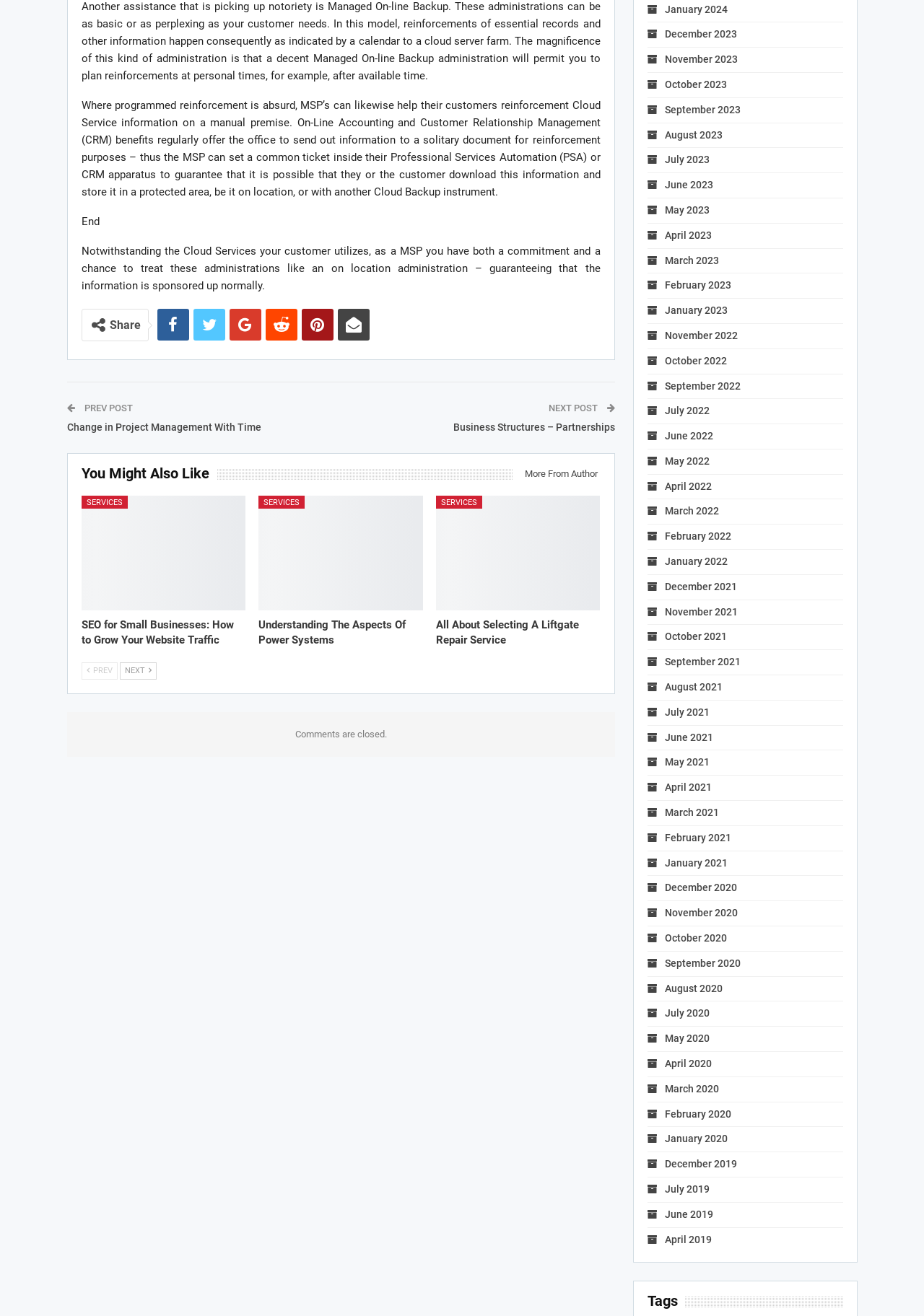Identify the bounding box of the HTML element described here: "Business Structures – Partnerships". Provide the coordinates as four float numbers between 0 and 1: [left, top, right, bottom].

[0.49, 0.32, 0.665, 0.329]